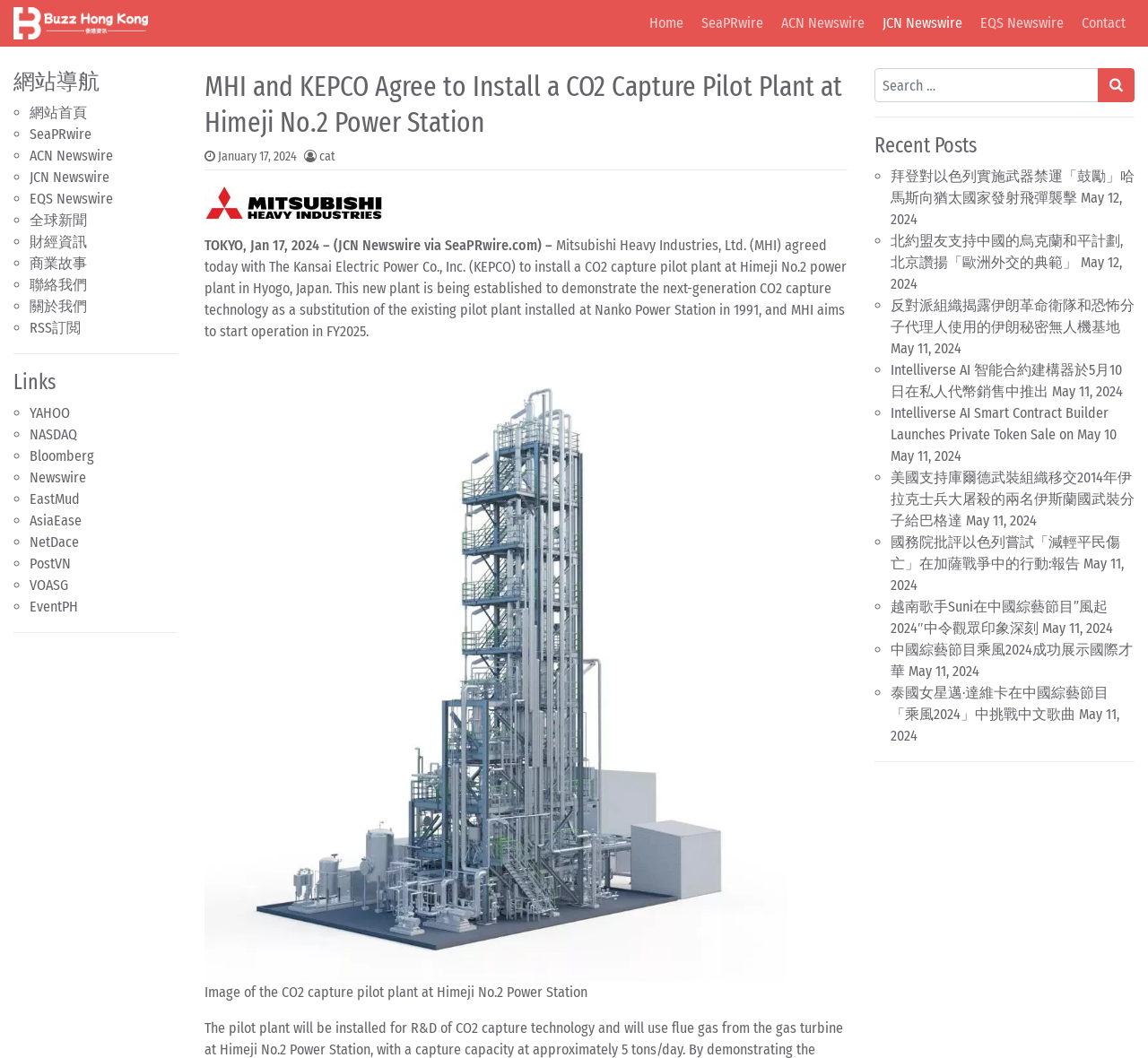Please locate the clickable area by providing the bounding box coordinates to follow this instruction: "Read the 'Recent Posts'".

[0.762, 0.125, 0.988, 0.15]